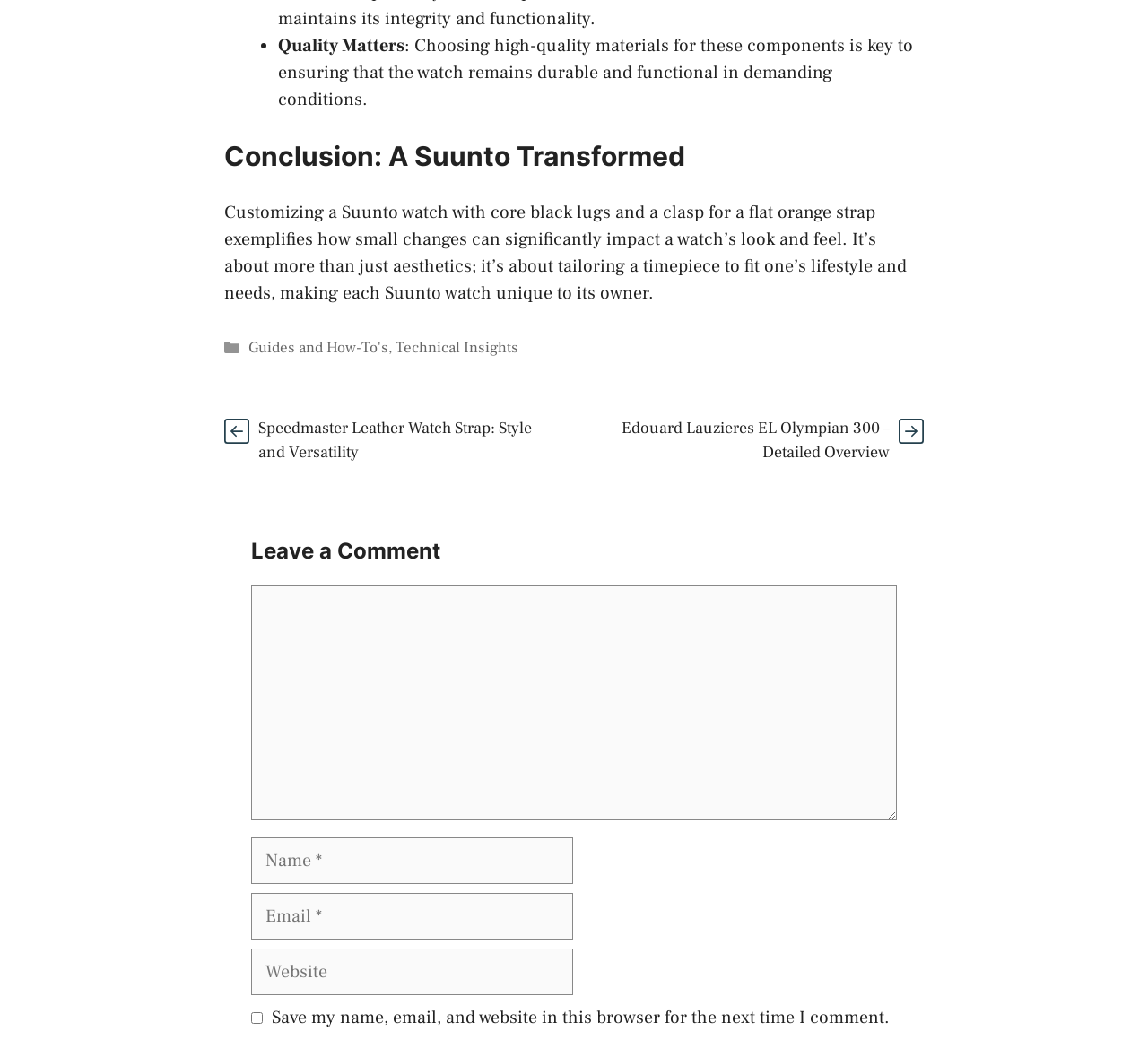Provide a brief response to the question using a single word or phrase: 
What is the title of the conclusion section?

A Suunto Transformed